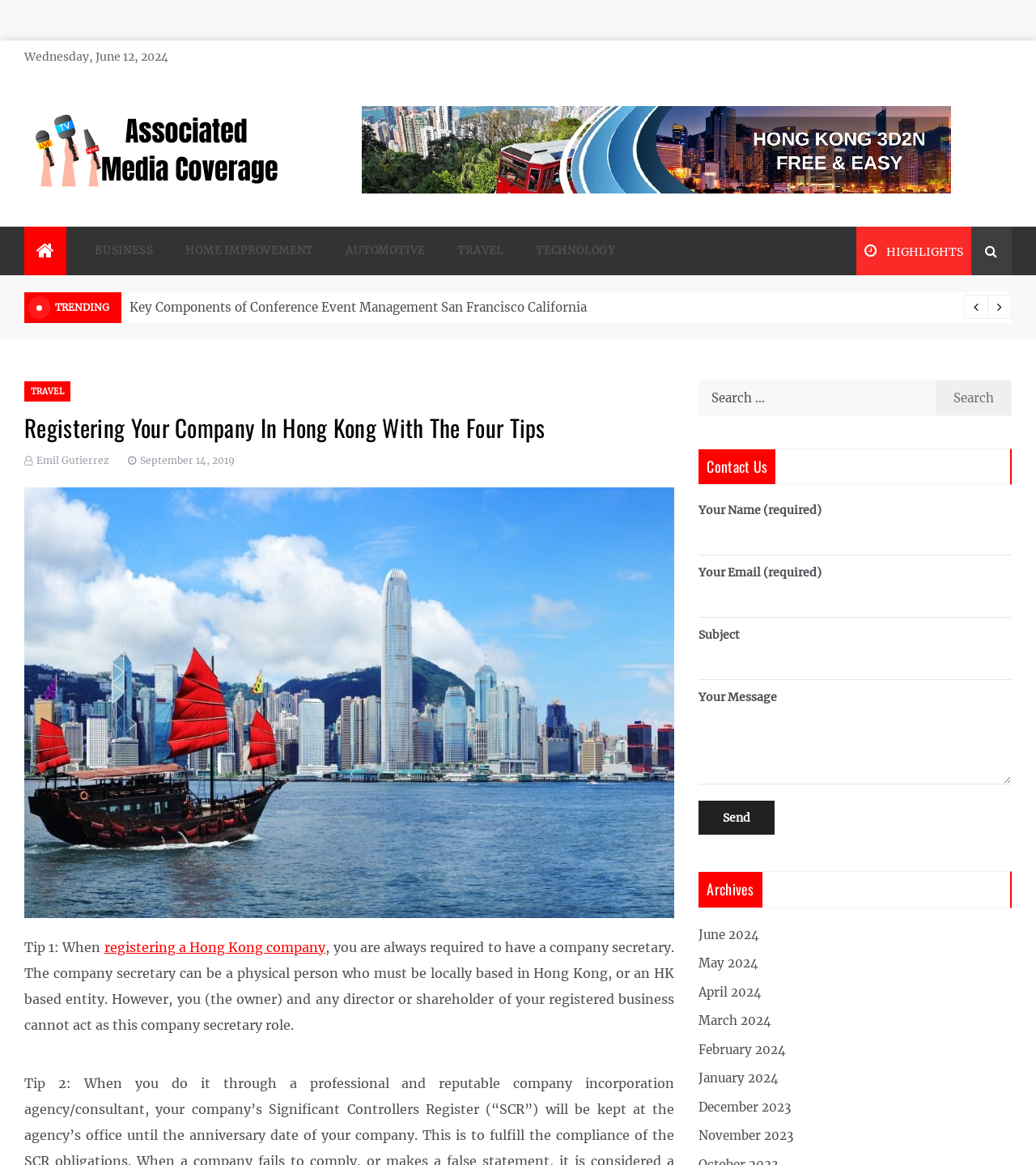Please find the bounding box coordinates of the element's region to be clicked to carry out this instruction: "Apply to work at a summer camp today".

None